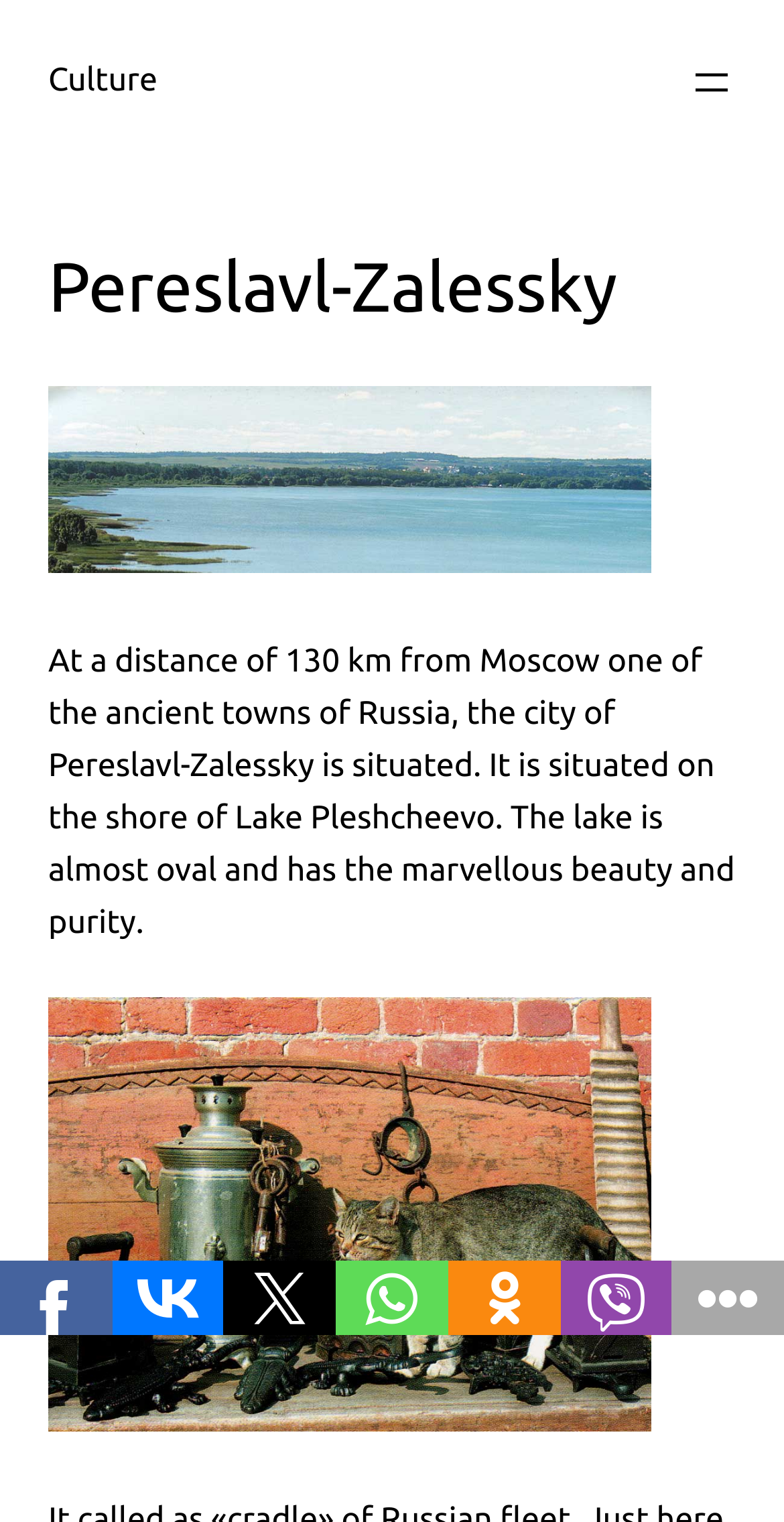Explain the contents of the webpage comprehensively.

The webpage is about Pereslavl-Zalessky, a city in Russia, and its culture. At the top, there is a link to "Culture" and a button to "Open menu". Below the button, there is a heading with the city's name, "Pereslavl-Zalessky". 

To the right of the heading, there is a link to the city's name again, accompanied by an image of Pereslavl-Zalessky. Below this link, there is a paragraph of text describing the city's location, 130 km from Moscow, and its situation on the shore of Lake Pleshcheevo. The text also describes the lake's beauty and purity.

Further down, there is another link to "Pereyaslavl-Zalessky" with an image next to it. At the bottom of the page, there are seven list items, each representing a social media platform, including Facebook, VKontakte, Twitter, WhatsApp, Odnoklassniki, and Viber, allowing users to share the content. To the right of these list items, there is a generic element with the text "Еще больше социальных сетей!" (More social networks!).